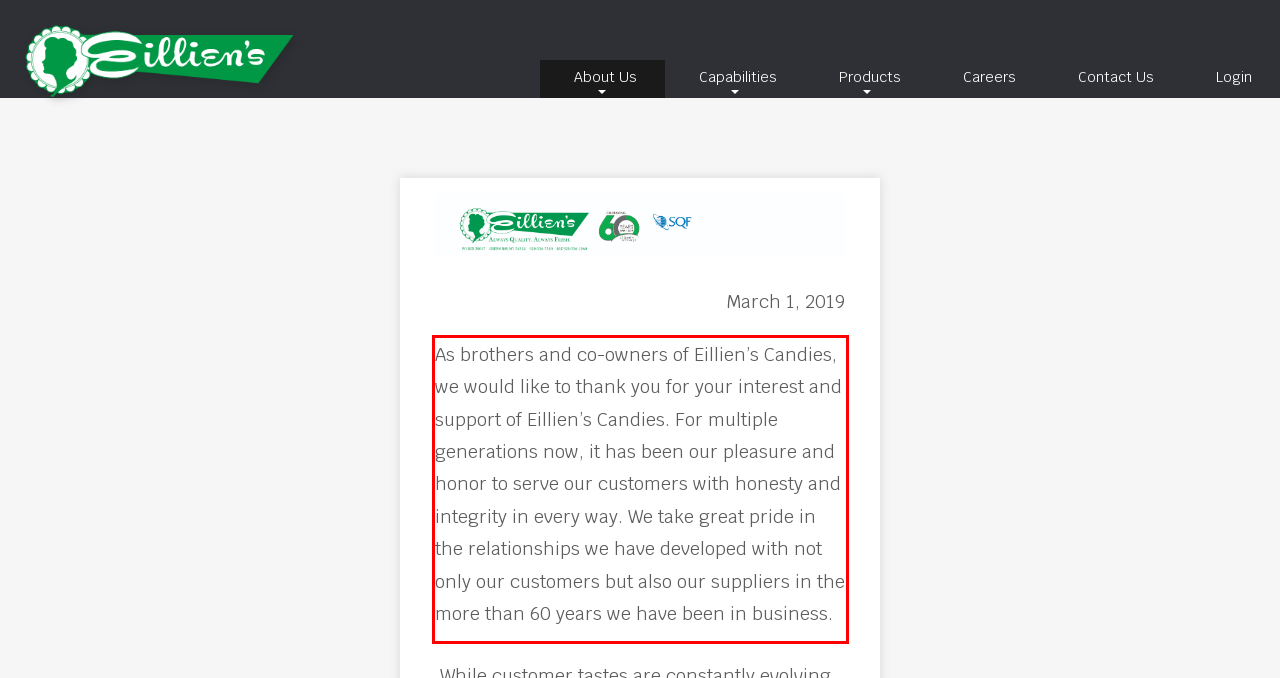Given a screenshot of a webpage, identify the red bounding box and perform OCR to recognize the text within that box.

As brothers and co-owners of Eillien’s Candies, we would like to thank you for your interest and support of Eillien’s Candies. For multiple generations now, it has been our pleasure and honor to serve our customers with honesty and integrity in every way. We take great pride in the relationships we have developed with not only our customers but also our suppliers in the more than 60 years we have been in business.